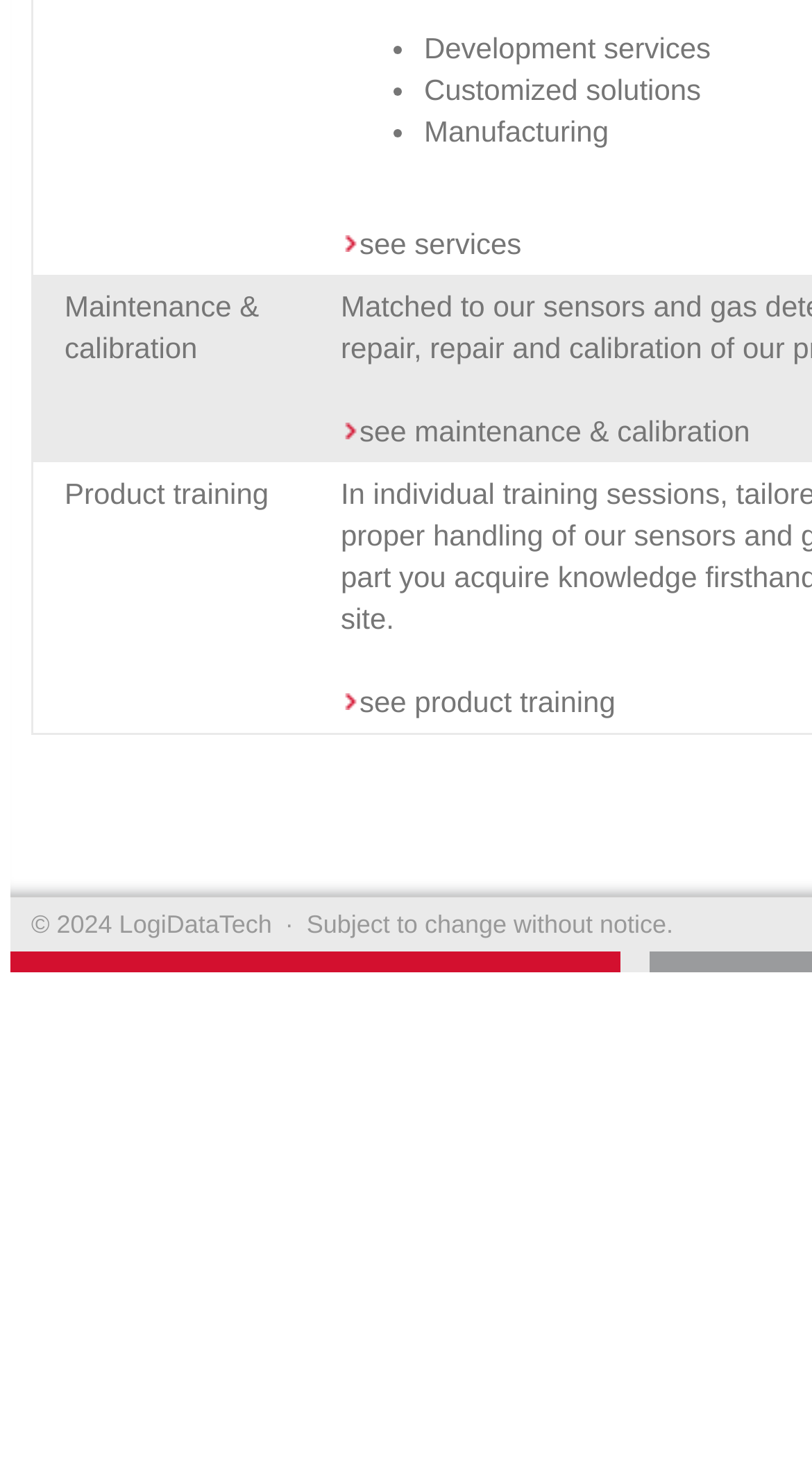For the given element description see maintenance & calibration, determine the bounding box coordinates of the UI element. The coordinates should follow the format (top-left x, top-left y, bottom-right x, bottom-right y) and be within the range of 0 to 1.

[0.42, 0.28, 0.924, 0.302]